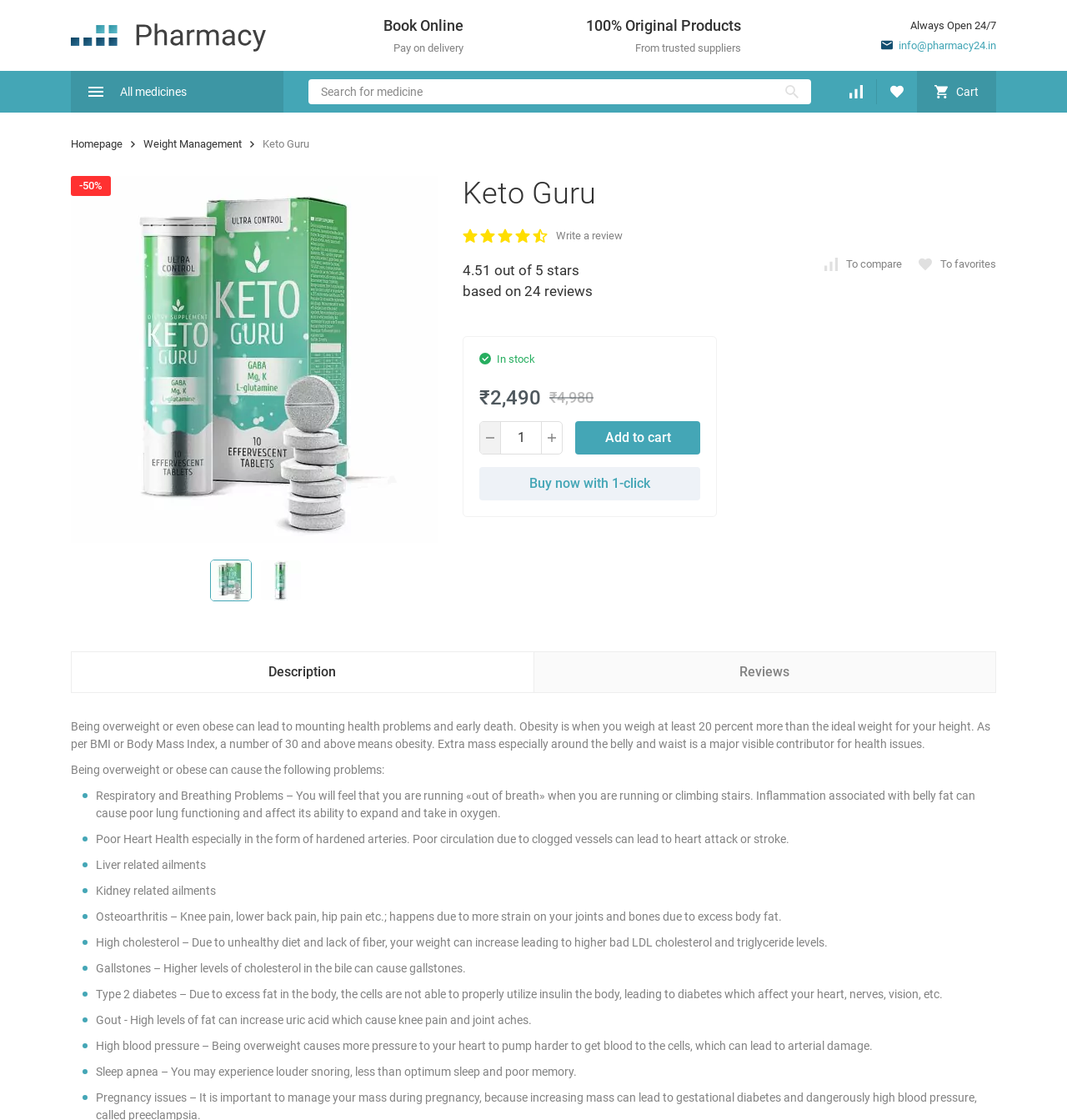What is the price of Keto Guru?
Answer the question with a detailed explanation, including all necessary information.

The price of Keto Guru is mentioned on the webpage as ₹2,490, which is displayed in the section with the product details.